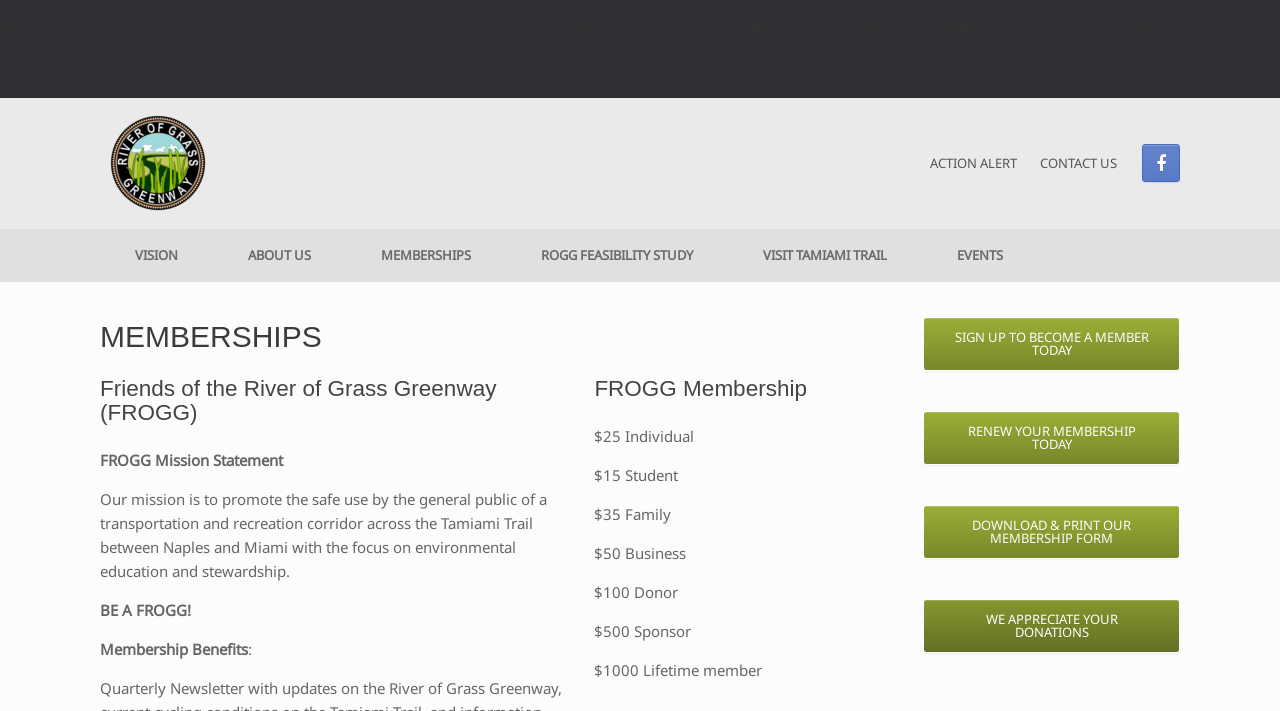Locate the bounding box coordinates of the clickable area to execute the instruction: "Visit the ACTION ALERT page". Provide the coordinates as four float numbers between 0 and 1, represented as [left, top, right, bottom].

[0.727, 0.206, 0.795, 0.252]